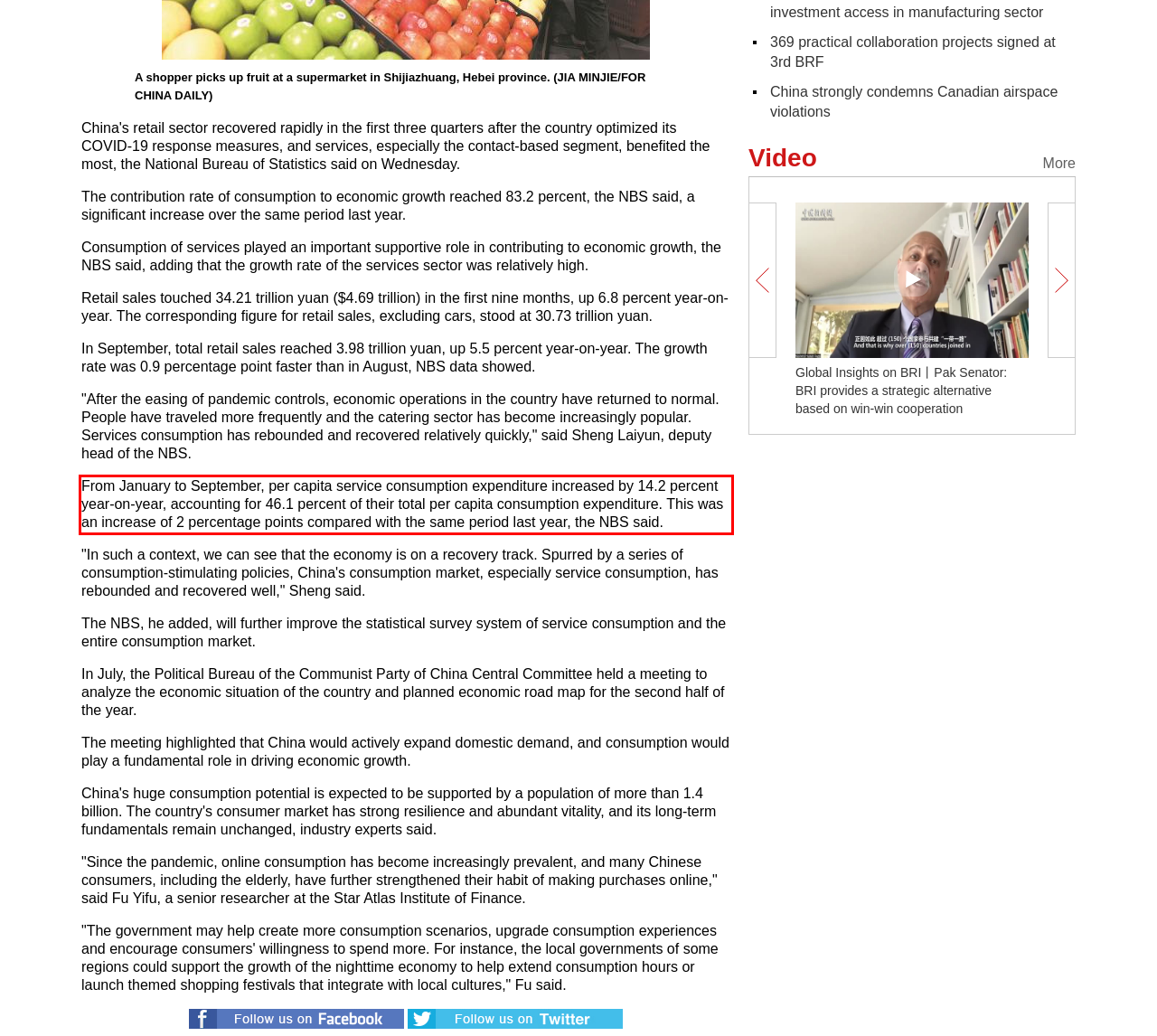Using the provided screenshot, read and generate the text content within the red-bordered area.

From January to September, per capita service consumption expenditure increased by 14.2 percent year-on-year, accounting for 46.1 percent of their total per capita consumption expenditure. This was an increase of 2 percentage points compared with the same period last year, the NBS said.